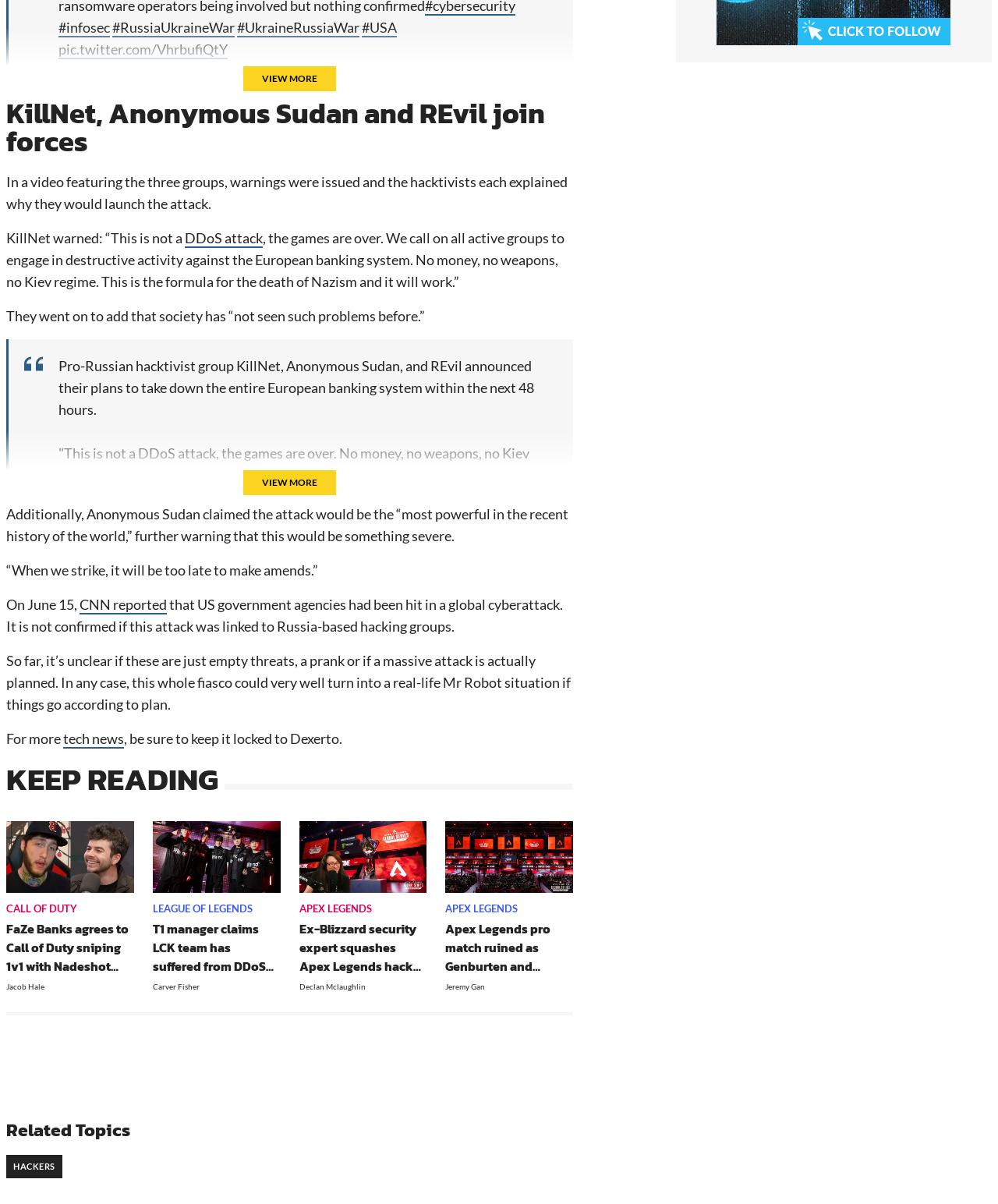Determine the bounding box coordinates of the clickable region to follow the instruction: "Check the tweet from Ian Miles Cheong".

[0.059, 0.415, 0.23, 0.428]